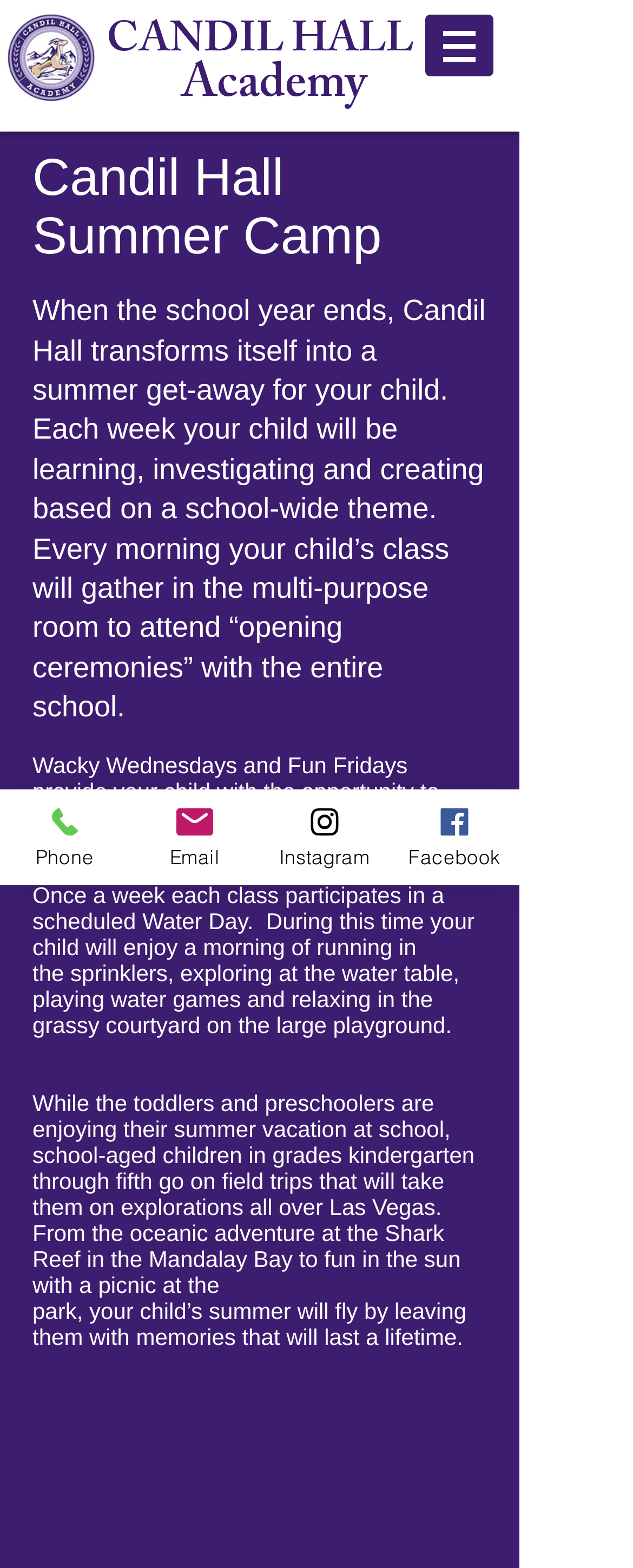Find the bounding box of the element with the following description: "Facebook". The coordinates must be four float numbers between 0 and 1, formatted as [left, top, right, bottom].

[0.615, 0.503, 0.821, 0.565]